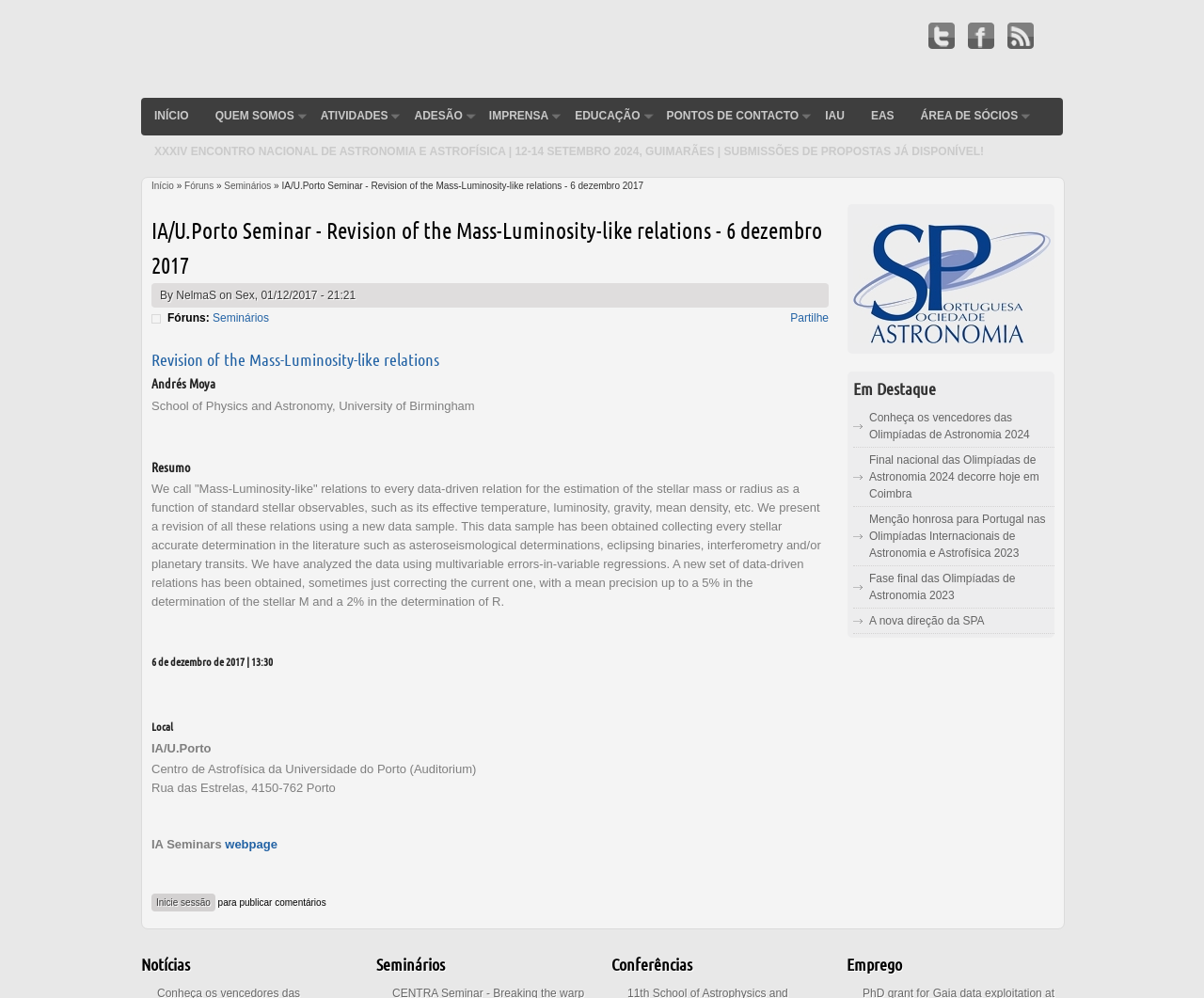Locate the bounding box coordinates of the area you need to click to fulfill this instruction: 'Click on the 'IA Seminars' webpage'. The coordinates must be in the form of four float numbers ranging from 0 to 1: [left, top, right, bottom].

[0.187, 0.838, 0.23, 0.853]